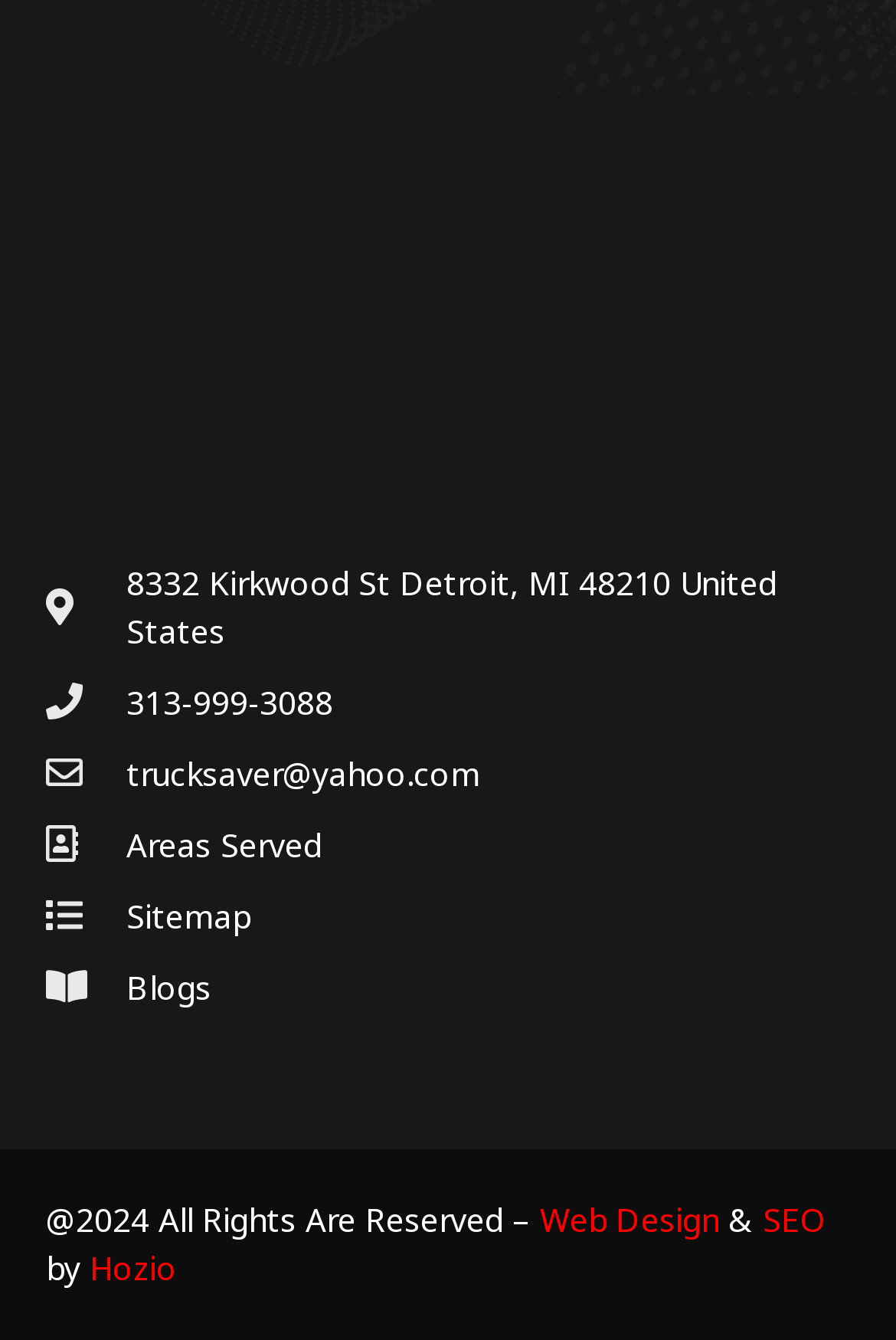Highlight the bounding box coordinates of the element that should be clicked to carry out the following instruction: "Read blogs". The coordinates must be given as four float numbers ranging from 0 to 1, i.e., [left, top, right, bottom].

[0.051, 0.718, 0.949, 0.754]